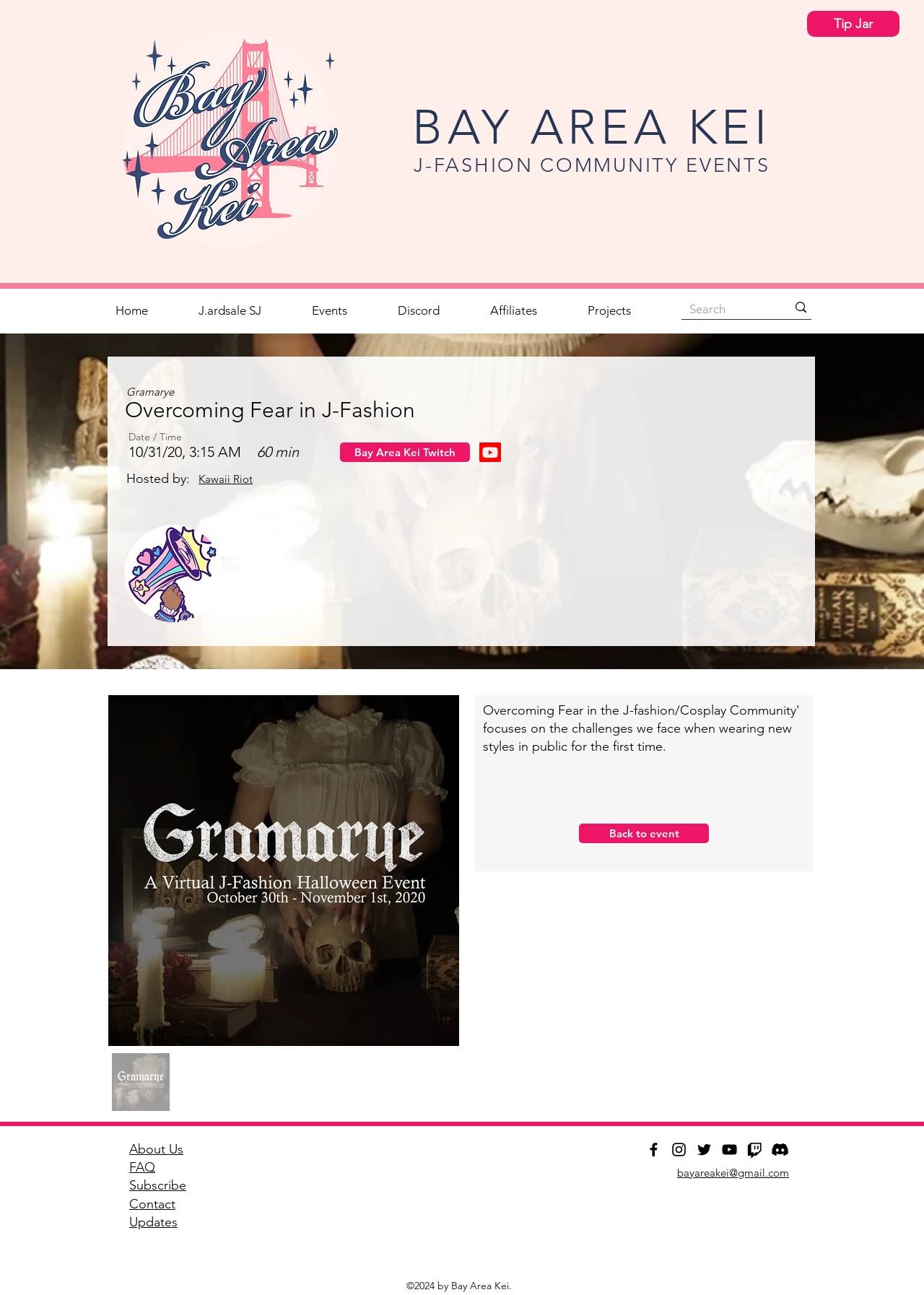What is the name of the community event?
Make sure to answer the question with a detailed and comprehensive explanation.

I found the answer by looking at the heading 'Overcoming Fear in J-Fashion' which is a child element of the main element. This heading is likely to be the title of the community event.